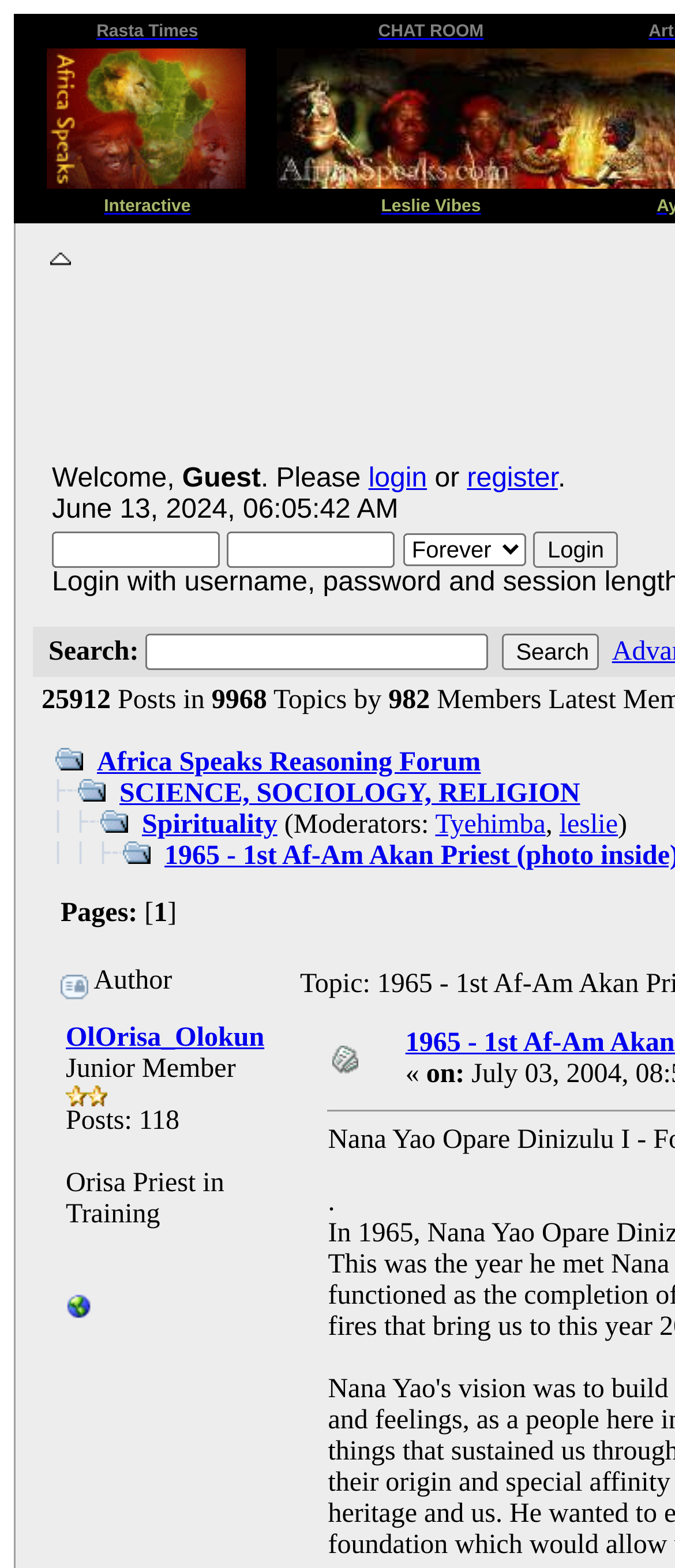Please find the bounding box coordinates of the element that you should click to achieve the following instruction: "Click on the 'Login' button". The coordinates should be presented as four float numbers between 0 and 1: [left, top, right, bottom].

[0.791, 0.339, 0.915, 0.362]